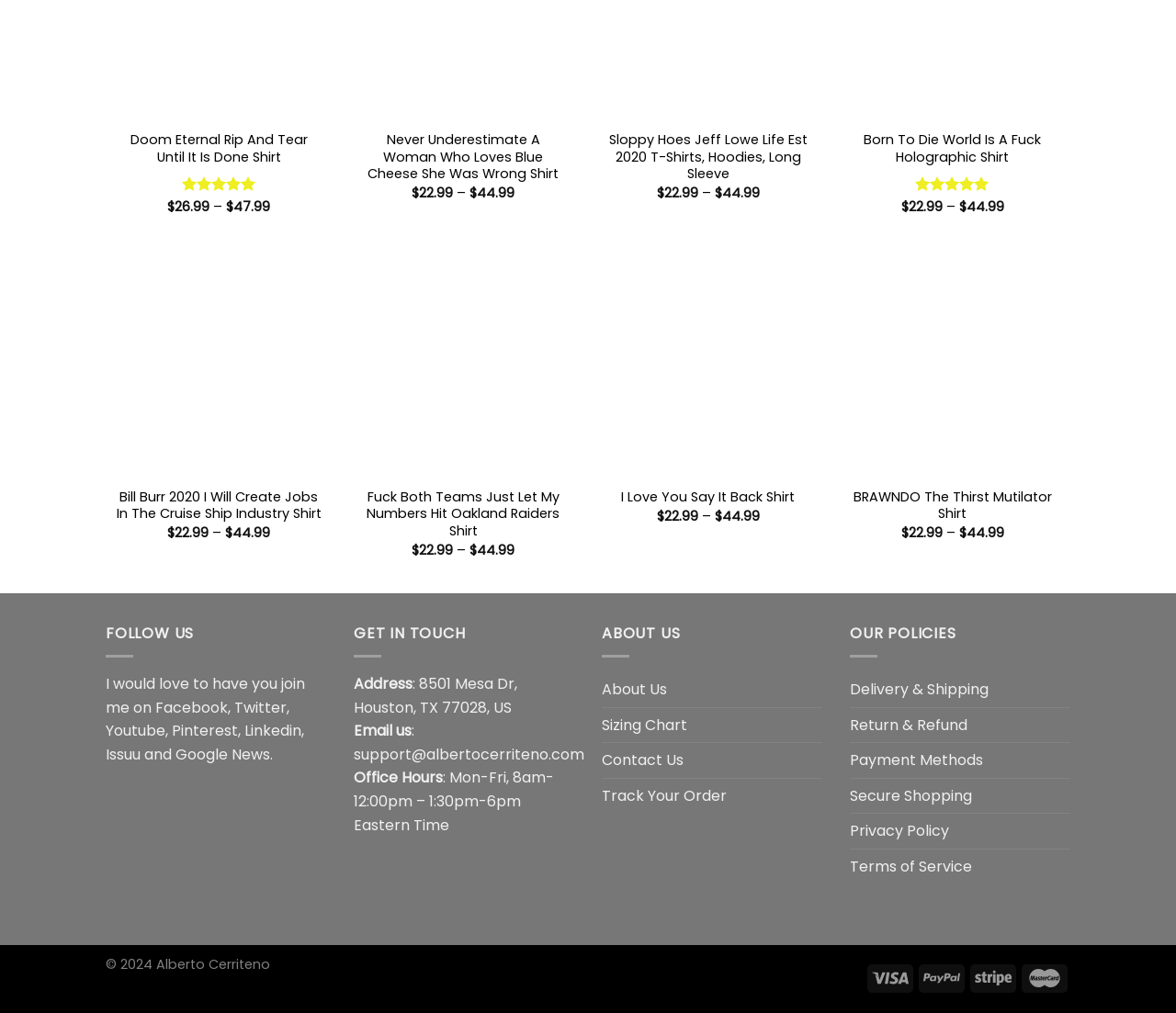Please reply with a single word or brief phrase to the question: 
What is the delivery policy of the website?

Delivery & Shipping